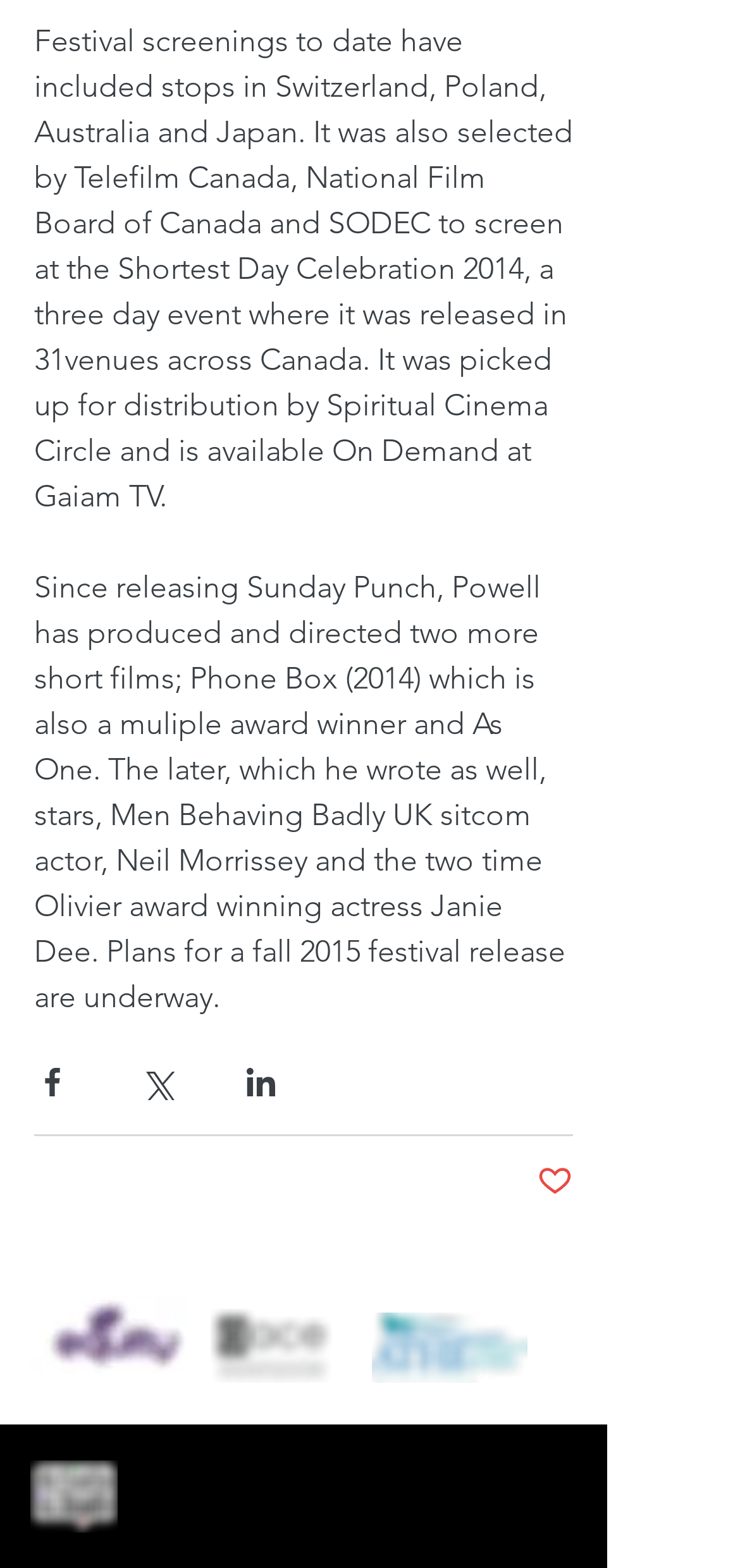What is the name of the actor in the short film 'As One'?
Based on the image, give a concise answer in the form of a single word or short phrase.

Neil Morrissey